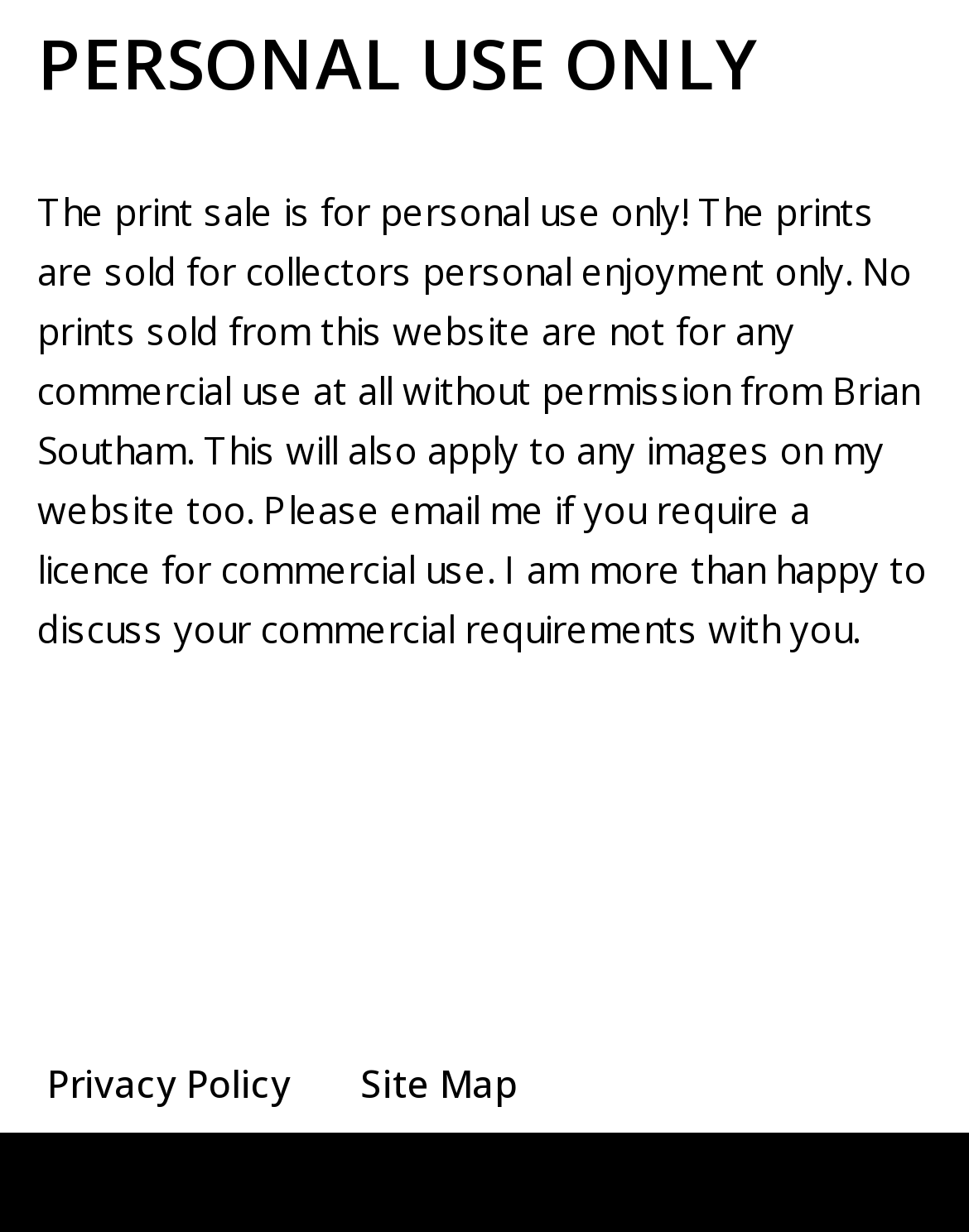Give the bounding box coordinates for the element described by: "Privacy Policy".

[0.049, 0.853, 0.3, 0.904]